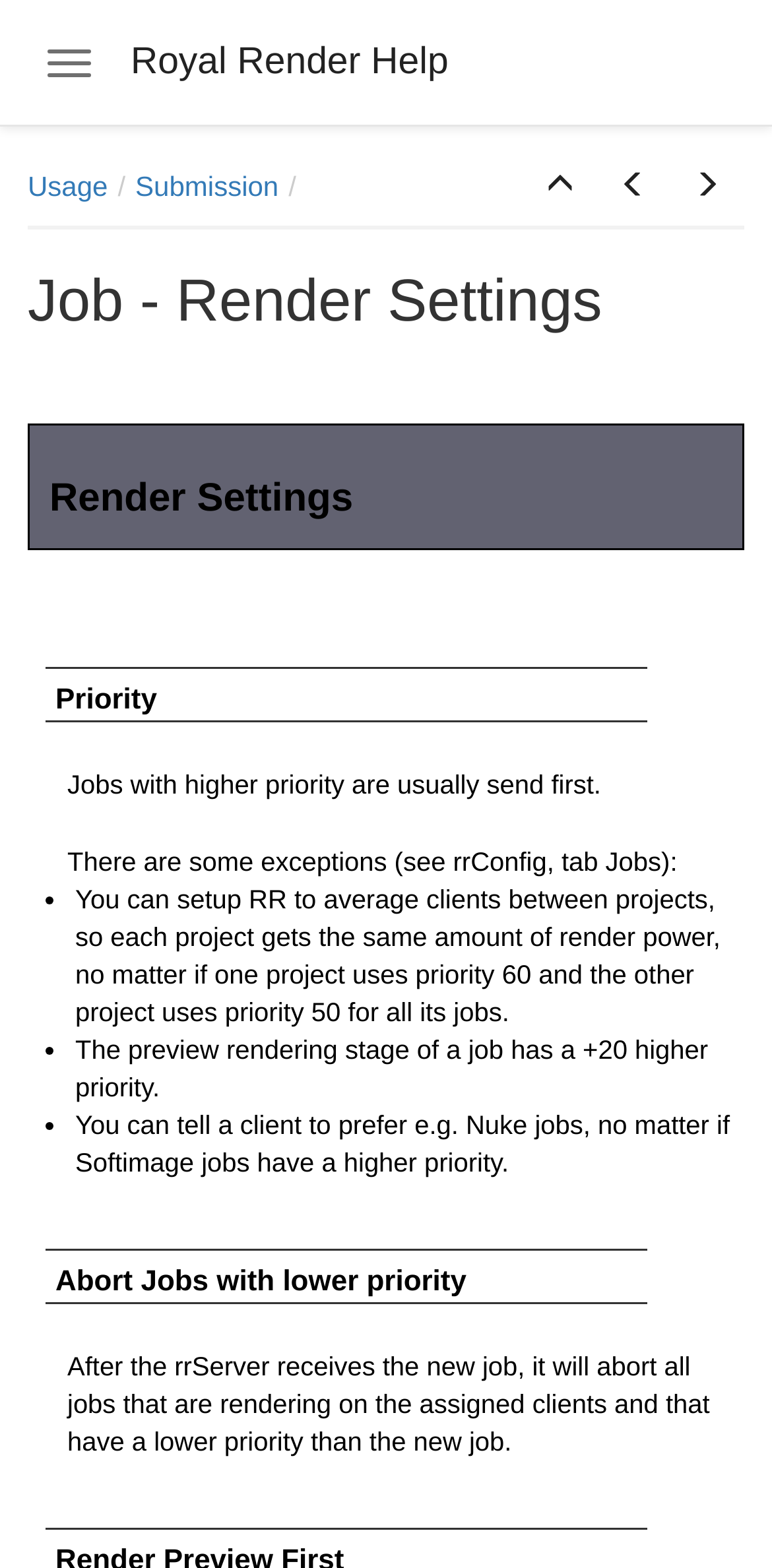Offer an in-depth caption of the entire webpage.

The webpage is about "Job - Render Settings" in the Royal Render Help system. At the top, there is a link to "Skip to main content" and a button to "Toggle navigation". The main heading "Royal Render Help" is followed by a navigation menu with links to "Usage" and "Submission". 

To the right of the navigation menu, there are three buttons: "Submission", "Job - Scene Settings", and "Job - Scripts". Below the navigation menu, the main content is divided into sections. The first section is headed by "Job - Render Settings" and "Render Settings". 

The "Priority" section explains that jobs with higher priority are usually sent first, with some exceptions. This section includes a list of three points, each marked with a bullet point, explaining how priority works in different scenarios. 

The next section is headed by "Abort Jobs with lower priority" and explains how the system aborts jobs with lower priority when a new job is received.